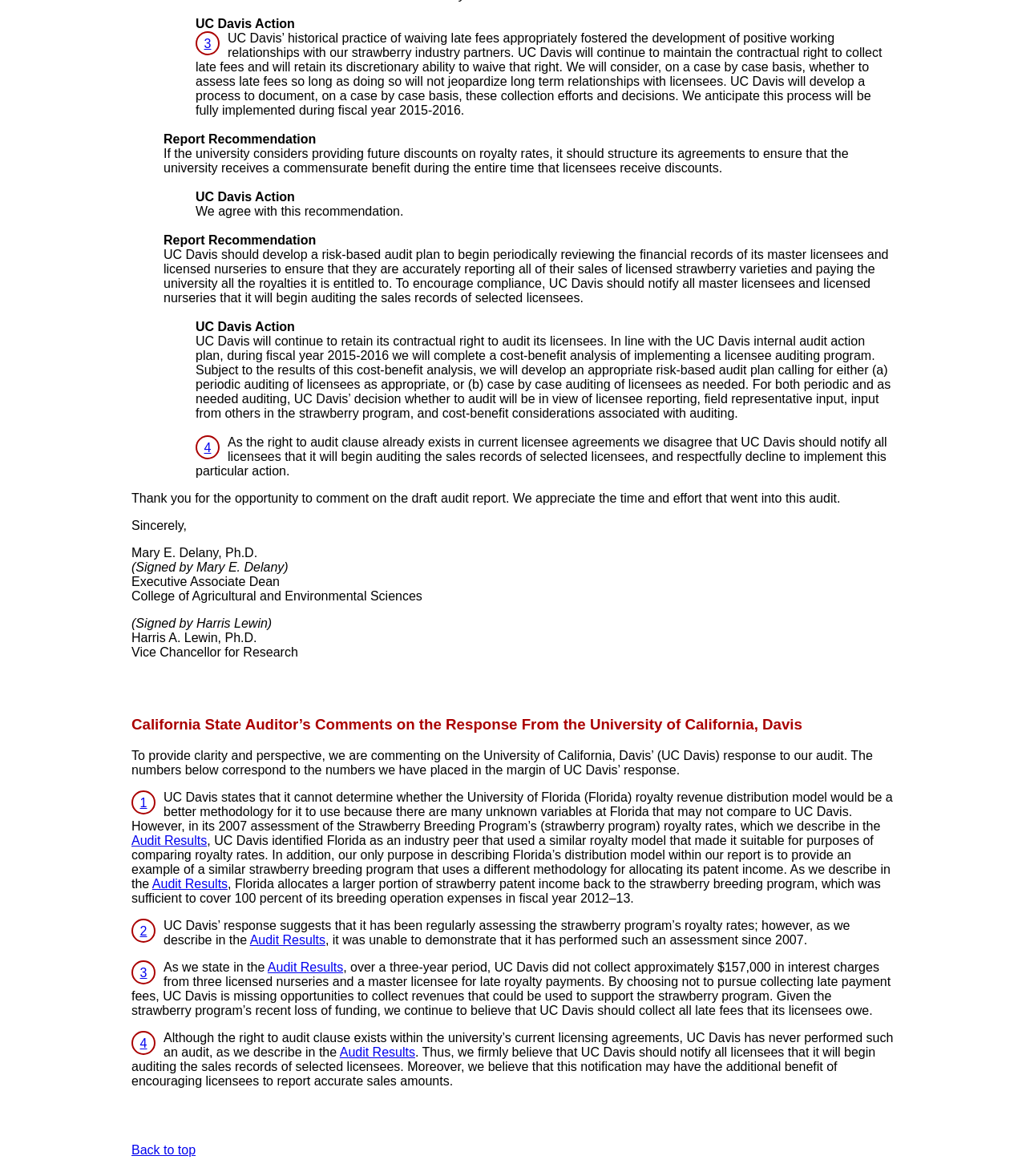How many links are on this webpage?
Look at the image and respond with a one-word or short phrase answer.

7